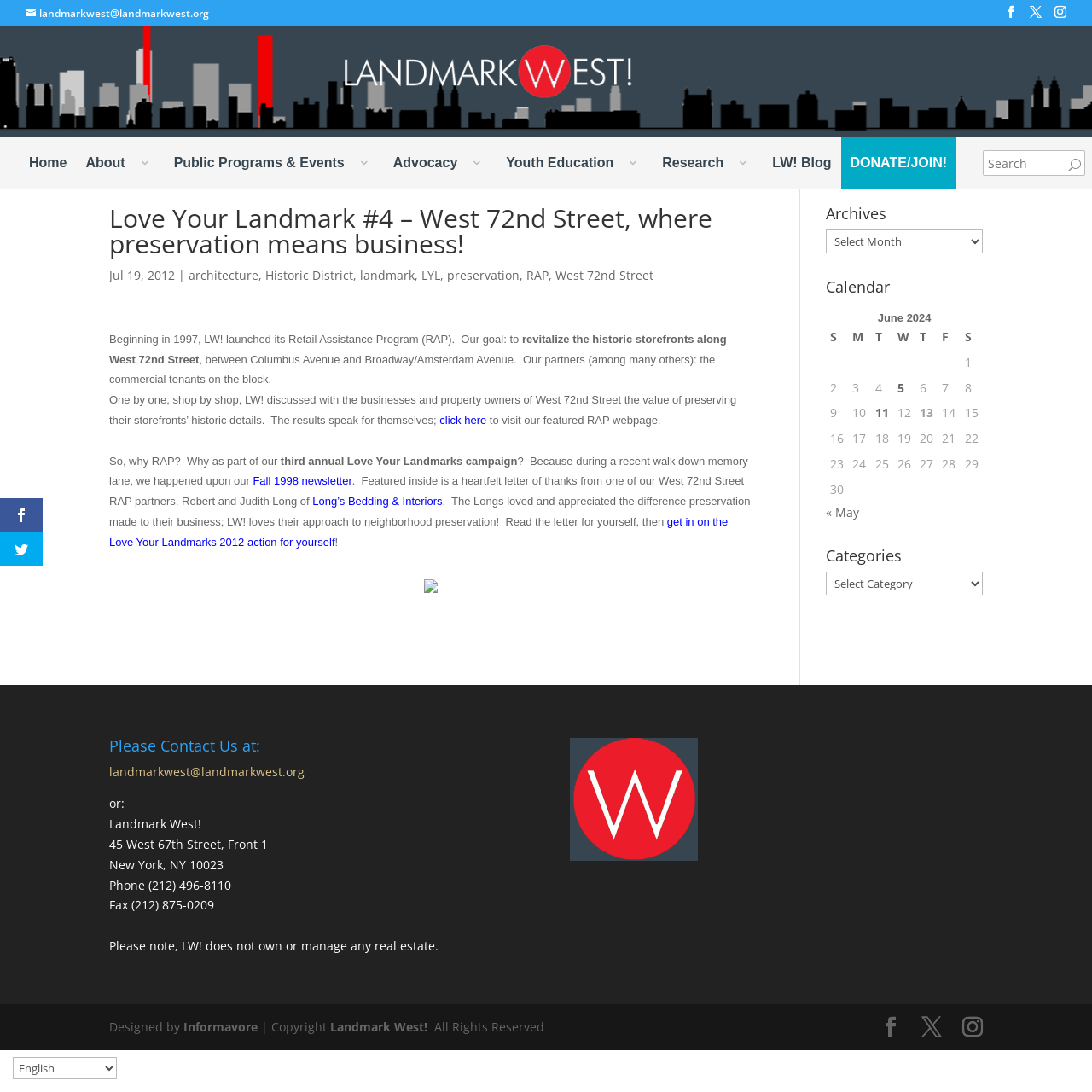What is the current month displayed in the calendar?
Look at the image and respond with a one-word or short phrase answer.

June 2024